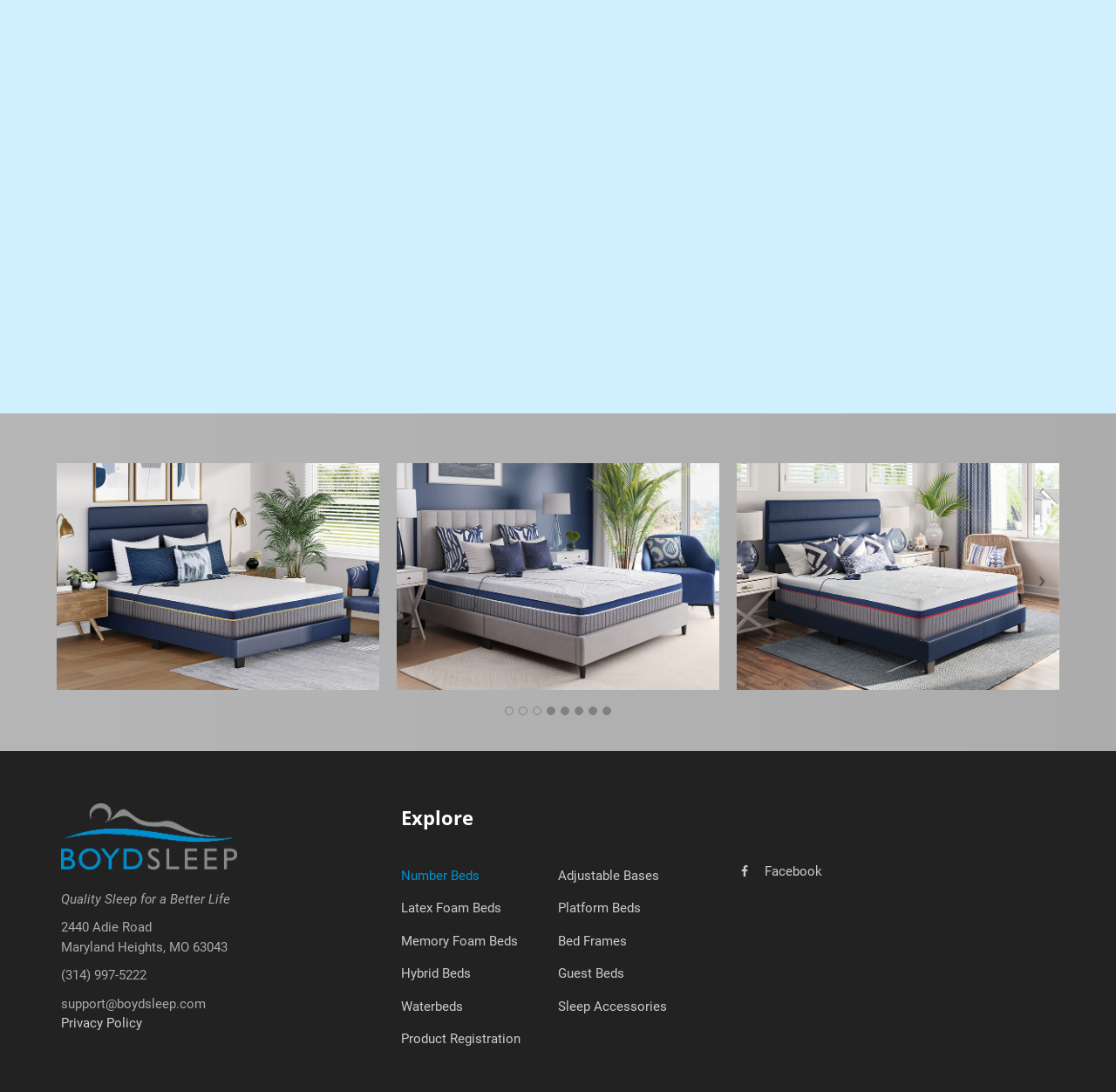Find the UI element described as: "Platform Beds" and predict its bounding box coordinates. Ensure the coordinates are four float numbers between 0 and 1, [left, top, right, bottom].

[0.5, 0.825, 0.575, 0.839]